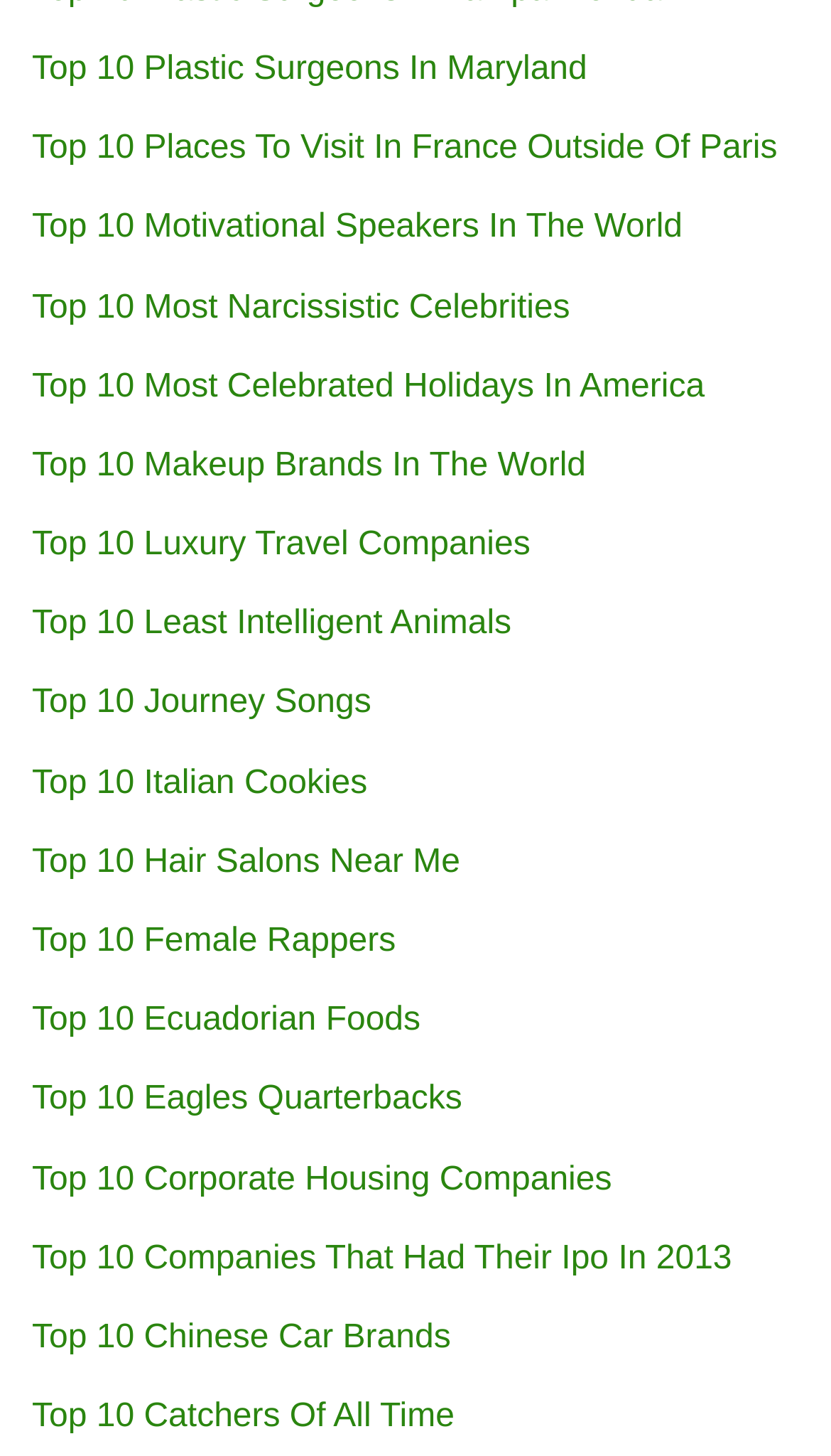What is the topic of the link at the bottom of the webpage?
Using the screenshot, give a one-word or short phrase answer.

Catchers Of All Time